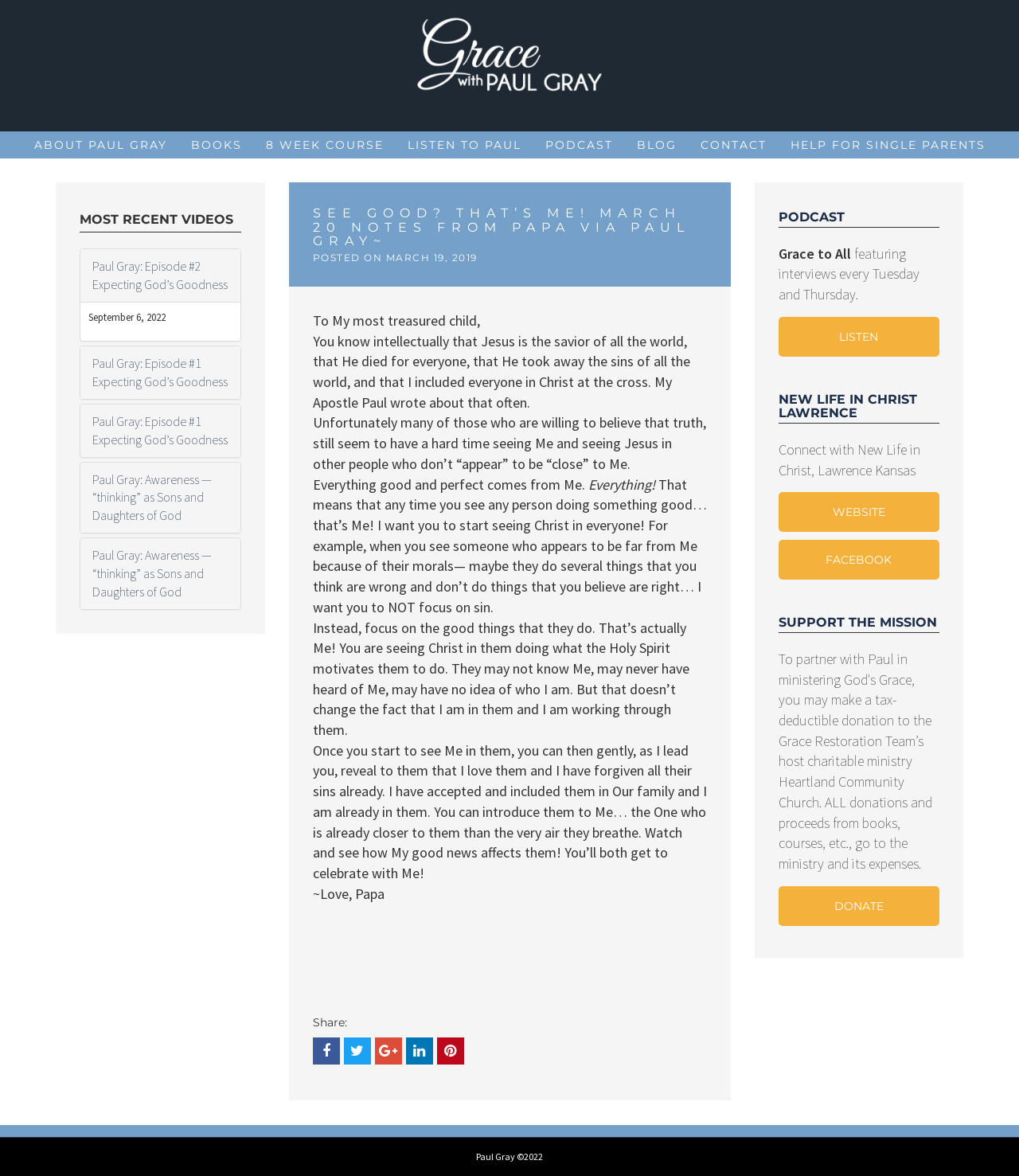What is the name of the church mentioned on the webpage?
Provide a comprehensive and detailed answer to the question.

I found the answer by looking at the heading 'NEW LIFE IN CHRIST LAWRENCE' and the static text 'Connect with New Life in Christ, Lawrence Kansas' below it, which indicates the name of the church.